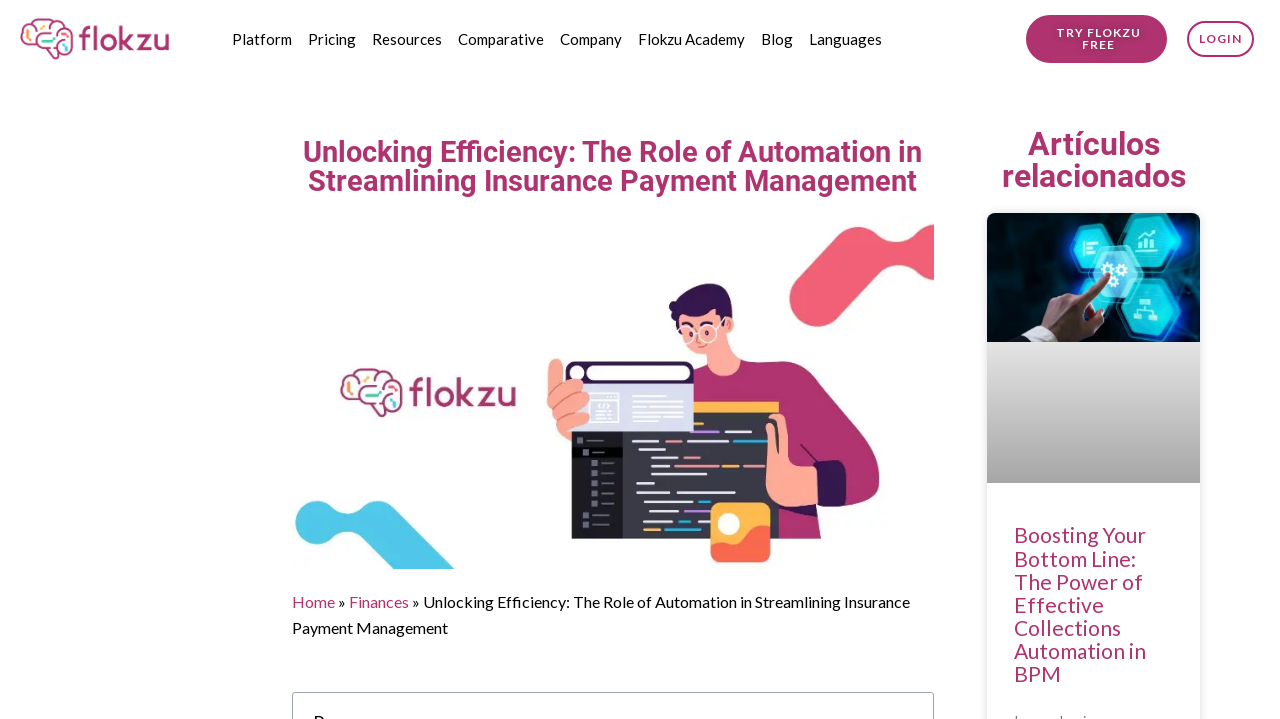Locate the bounding box coordinates of the area that needs to be clicked to fulfill the following instruction: "Visit the 'Survival News' section". The coordinates should be in the format of four float numbers between 0 and 1, namely [left, top, right, bottom].

None